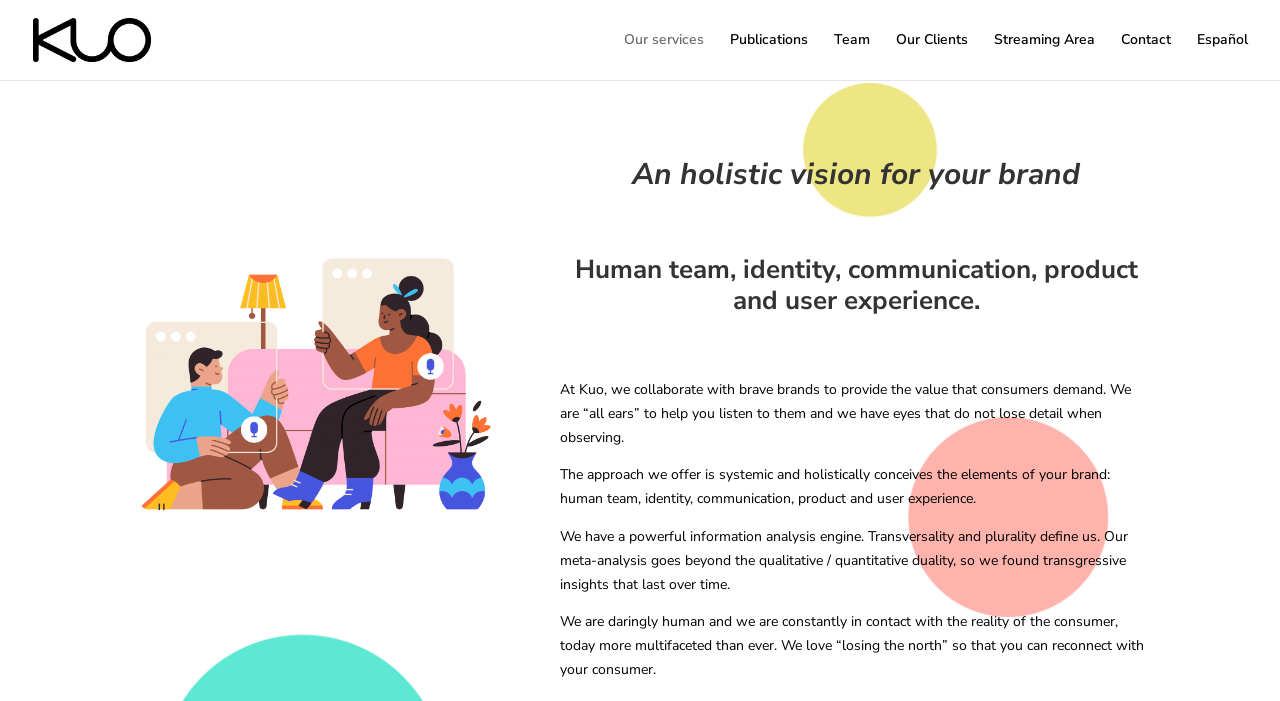Please answer the following question using a single word or phrase: 
What is the company's approach to branding?

Systemic and holistic